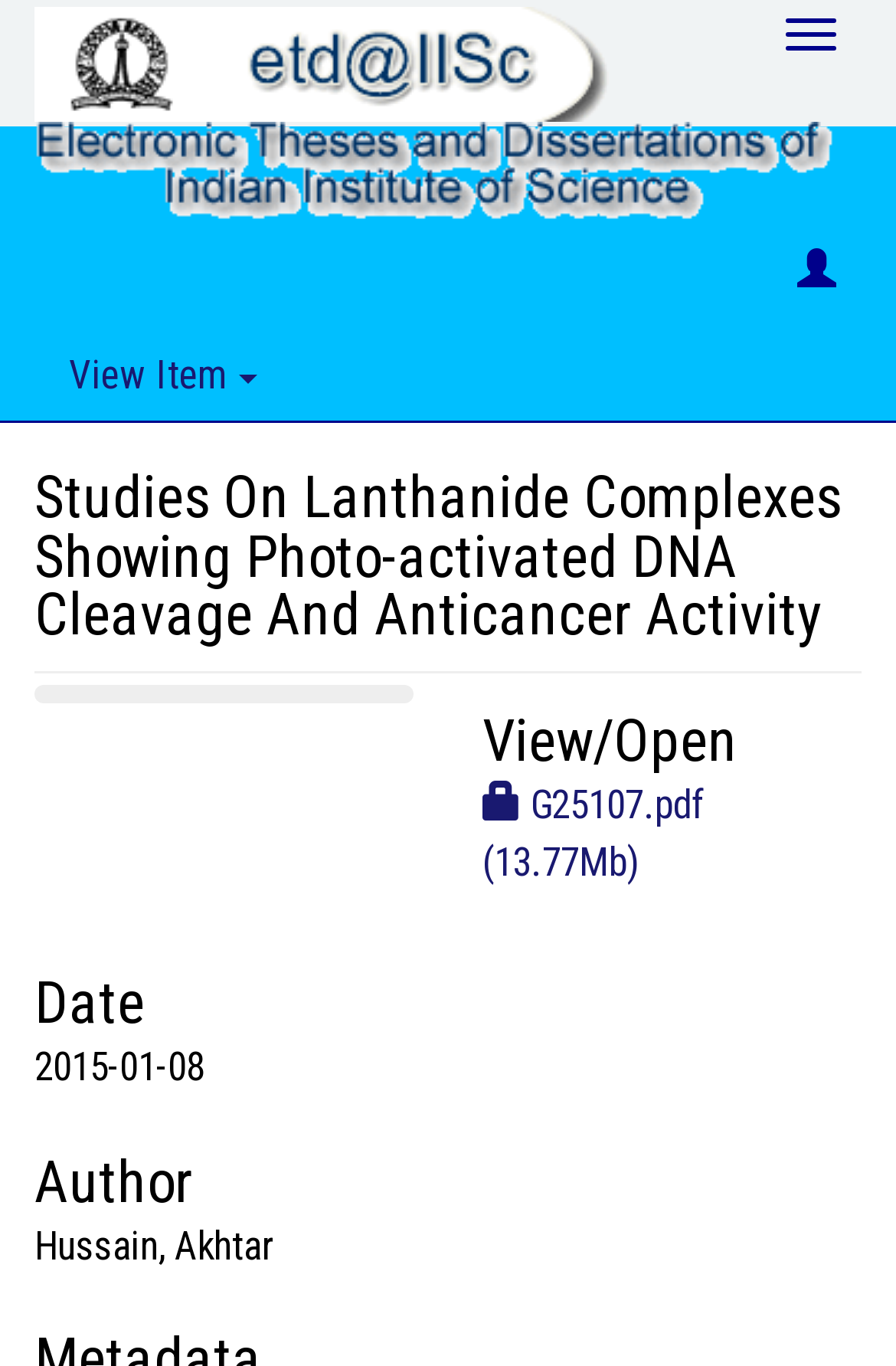Give a comprehensive overview of the webpage, including key elements.

The webpage appears to be a research paper or academic study summary. At the top, there are two images, one smaller and one larger, positioned side by side, taking up most of the width of the page. Below the images, there is a button labeled "View Item" on the left side, and another button without a label on the right side.

The main title of the study, "Studies On Lanthanide Complexes Showing Photo-activated DNA Cleavage And Anticancer Activity", is prominently displayed in a large heading in the middle of the page. Below the title, there is a section with a heading "View/ Open" and a link to a PDF file labeled "G25107.pdf (13.77Mb)".

Further down, there are two sections with headings "Date" and "Author", respectively. The "Date" section displays the text "2015-01-08", and the "Author" section displays the text "Hussain, Akhtar". These sections are positioned near the bottom of the page. Overall, the webpage has a simple and organized layout, with clear headings and concise text.